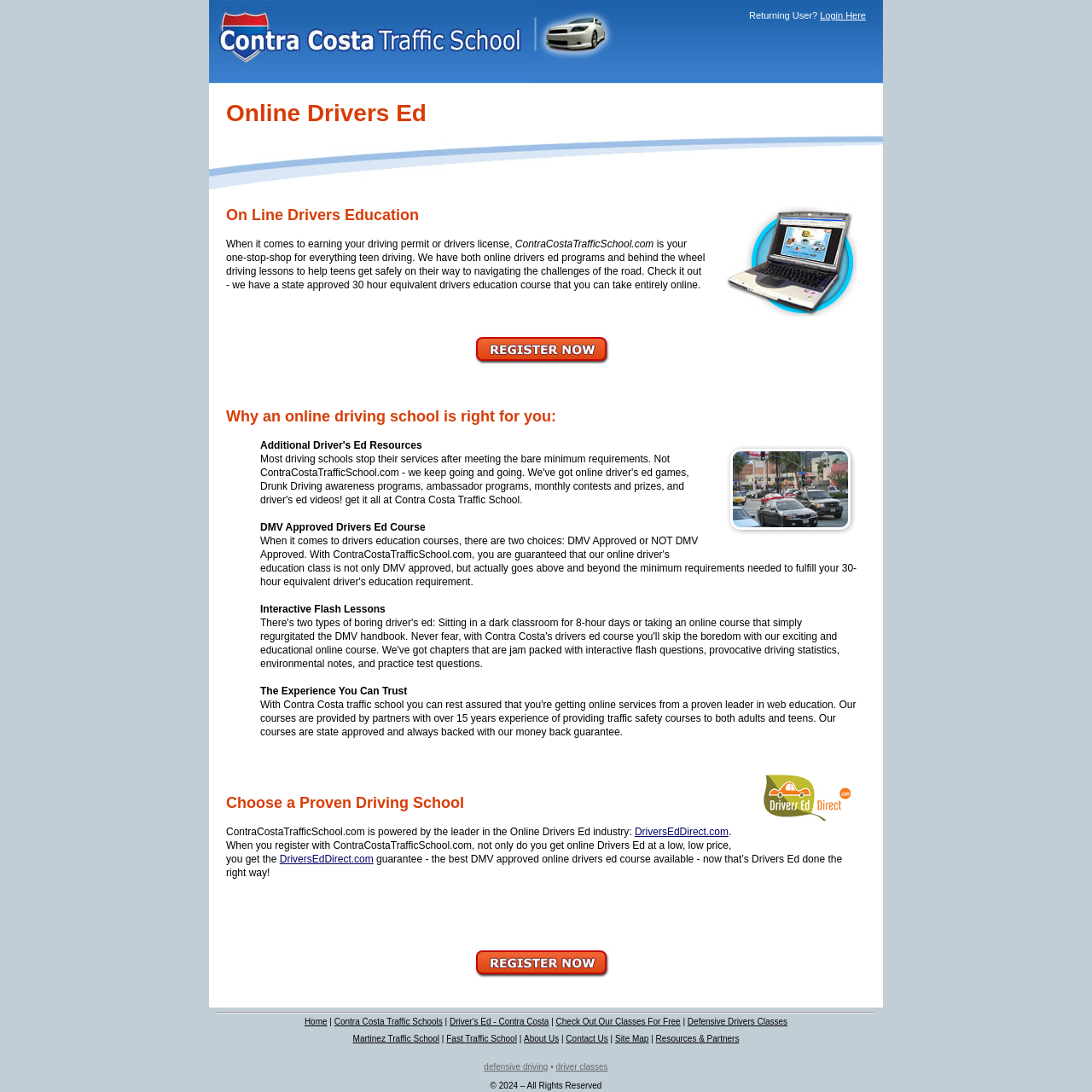What is the primary heading on this webpage?

Online Drivers Ed